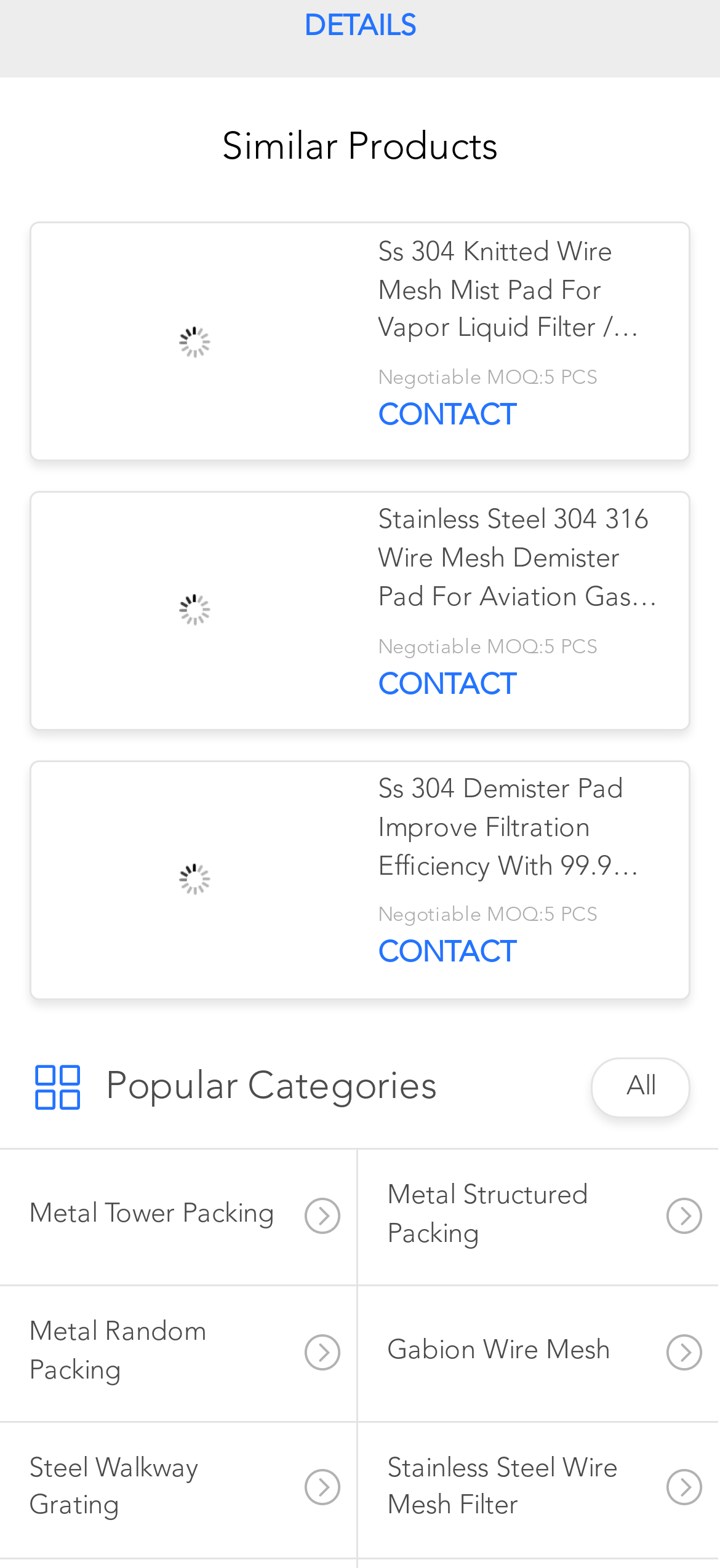Identify the bounding box coordinates of the HTML element based on this description: "Gabion Wire Mesh".

[0.497, 0.833, 0.997, 0.894]